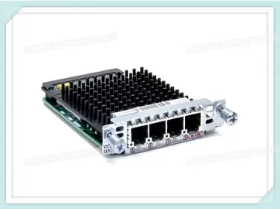Offer a detailed narrative of the image.

The image showcases the VIC2-4FXO Cisco Four-port Voice Interface Card, designed for integration with Cisco 2800, 2900, 3800, and 3900 series routers. This interface card is equipped with four FXO (Foreign Exchange Office) ports, making it an ideal solution for connecting voice systems to traditional telephony services. The card boasts a robust design with a heat sink to ensure efficient cooling during operation. It facilitates seamless communication by enabling the transmission of voice data over IP networks, enhancing the functionality of Cisco routers in managing both voice and data traffic. This product is particularly beneficial for businesses looking to upgrade their communication infrastructure with reliable hardware.